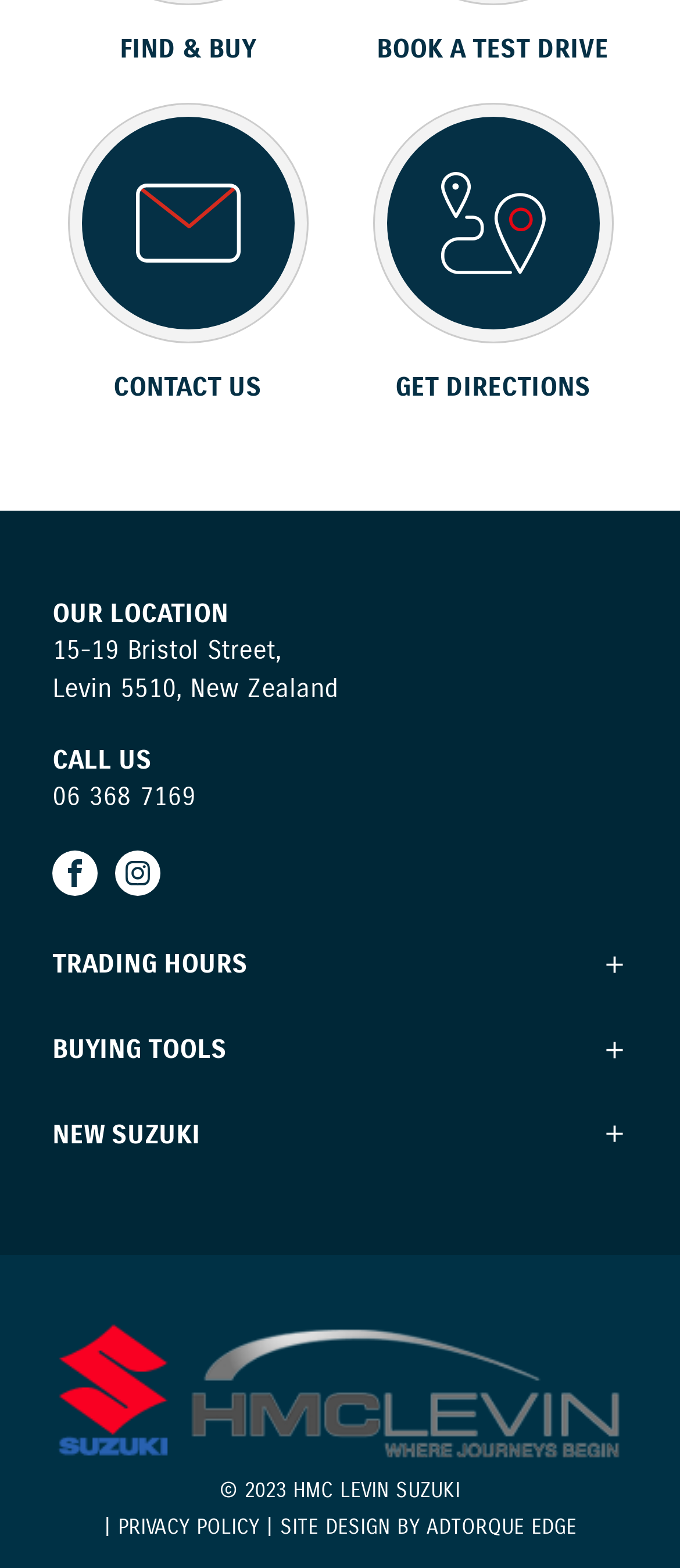Respond with a single word or phrase to the following question:
What is the name of the Suzuki model with 'Hybrid' in its name?

Swift Hybrid, S-Cross Hybrid, Vitara Hybrid